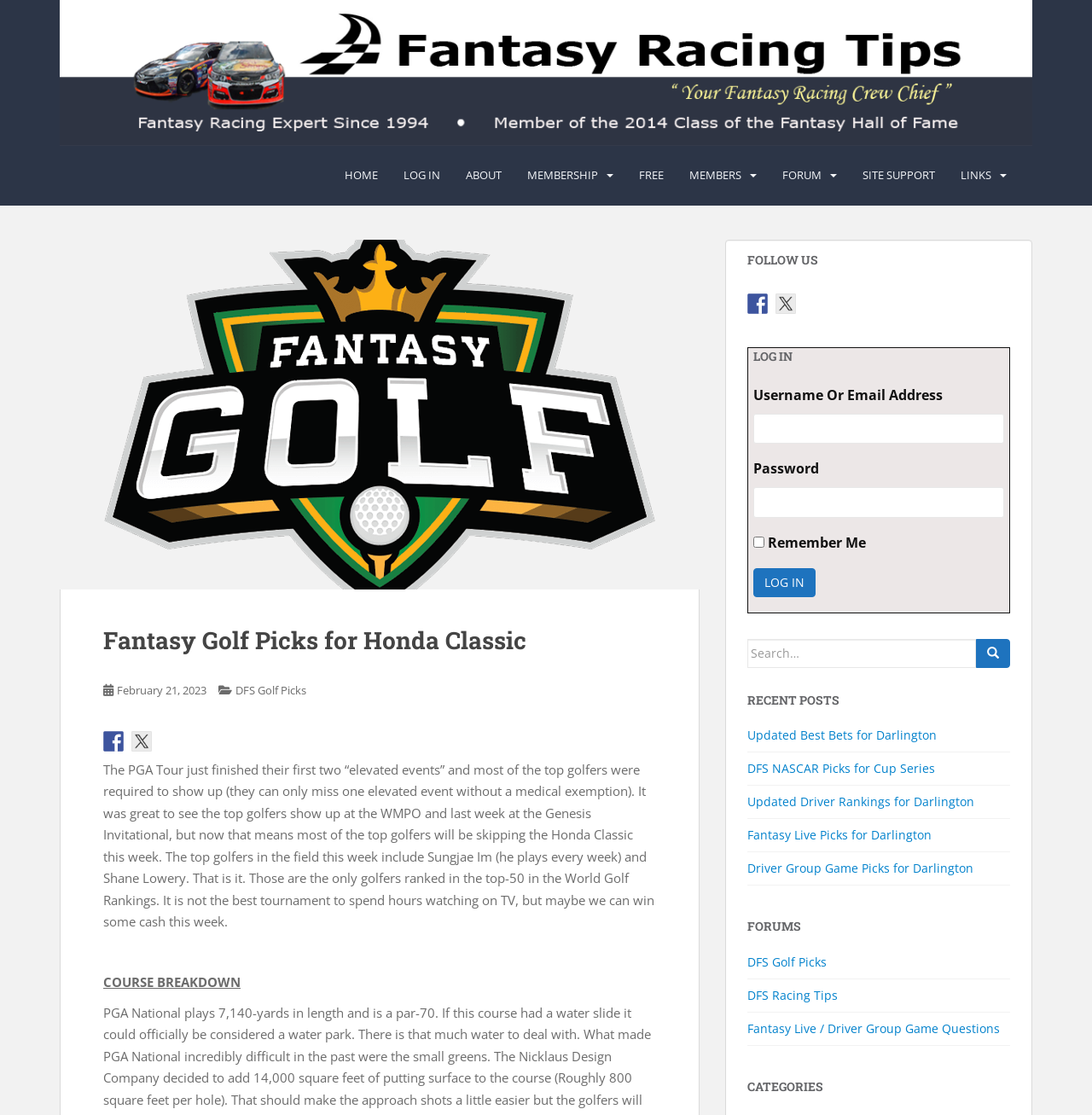Provide the bounding box coordinates of the area you need to click to execute the following instruction: "Search for something".

[0.684, 0.573, 0.925, 0.599]